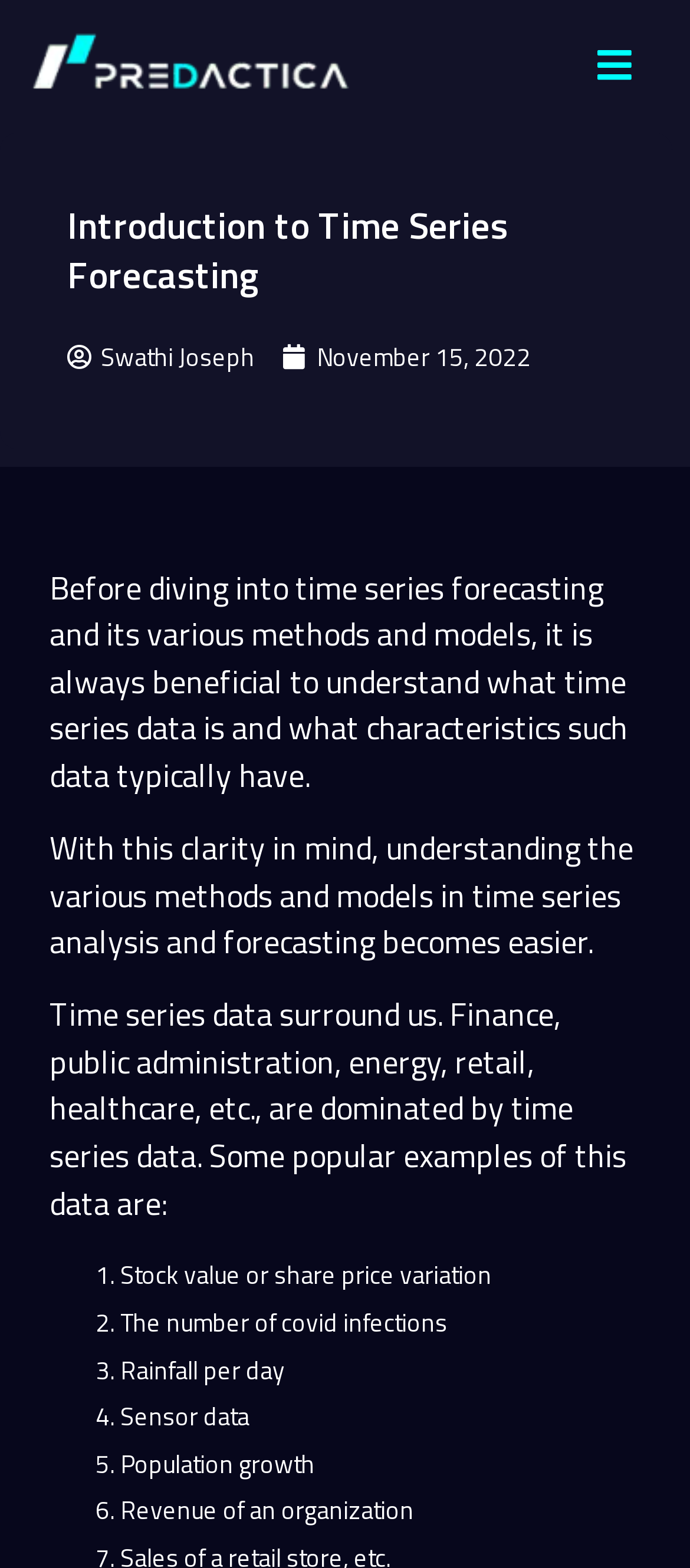Determine the bounding box of the UI component based on this description: "parent_node: Products aria-label="Toggle Menu"". The bounding box coordinates should be four float values between 0 and 1, i.e., [left, top, right, bottom].

[0.818, 0.021, 0.962, 0.063]